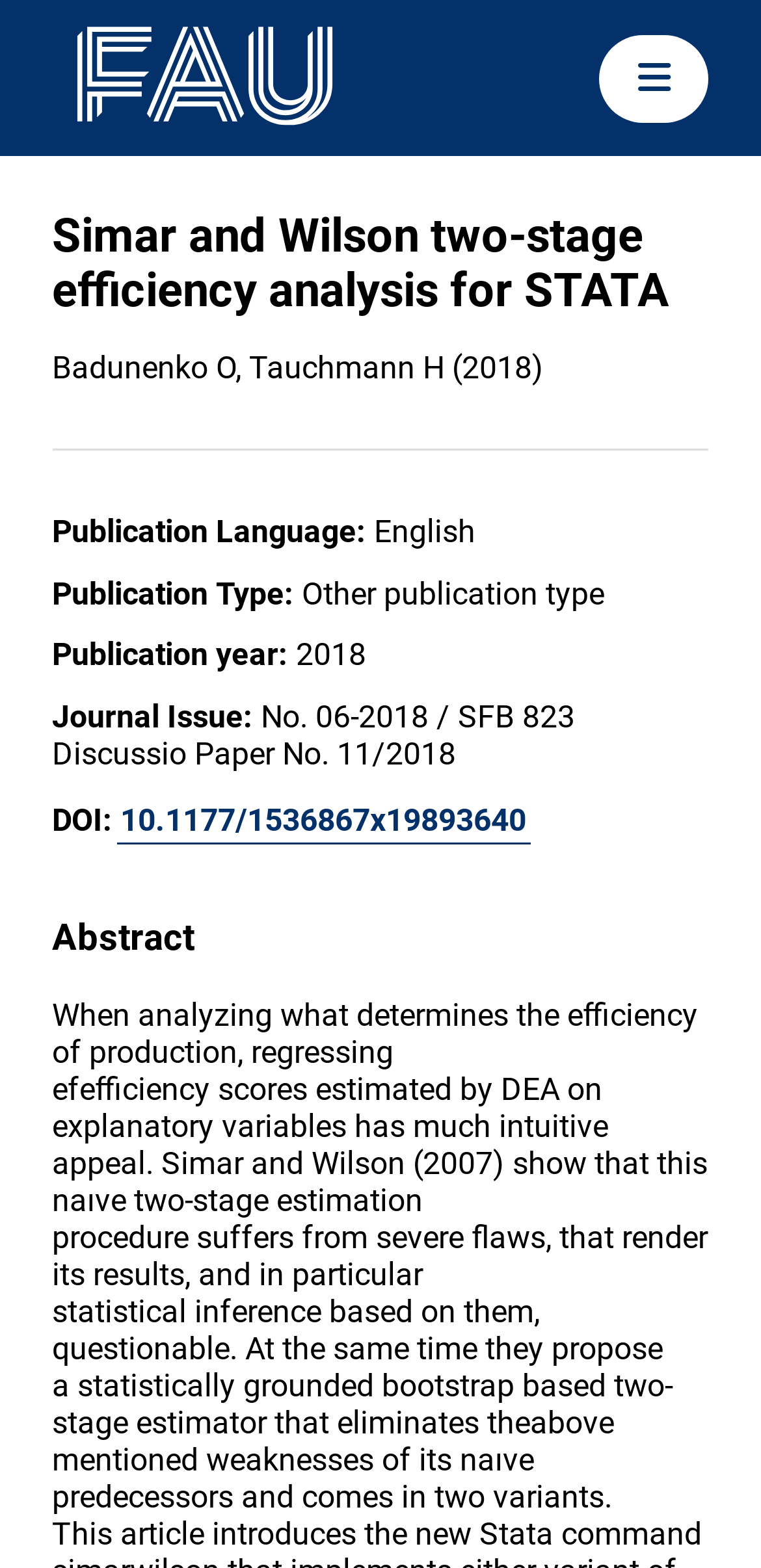Use a single word or phrase to answer the question:
What is the DOI of the paper?

10.1177/1536867x19893640